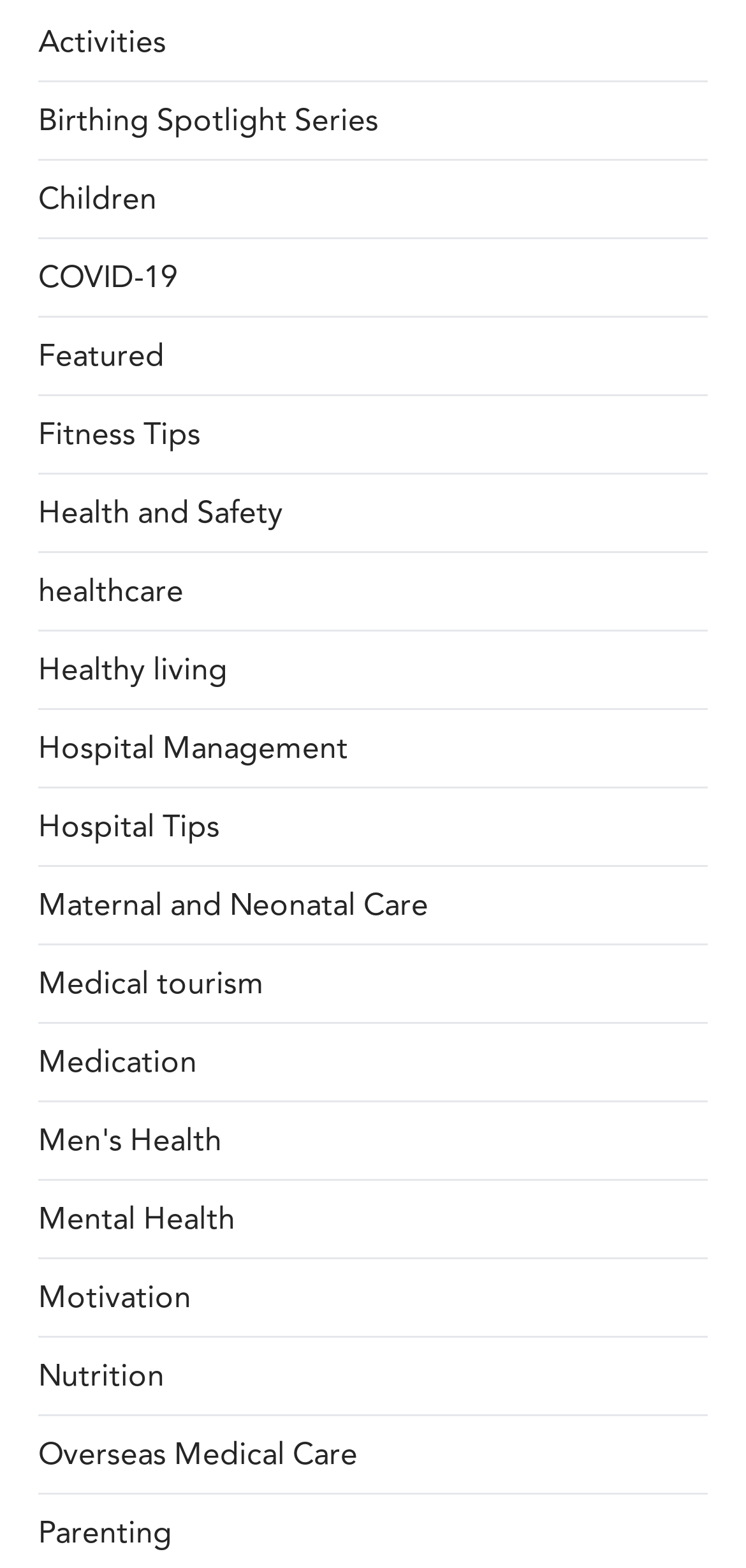Please give a one-word or short phrase response to the following question: 
How many links are there on the webpage?

19